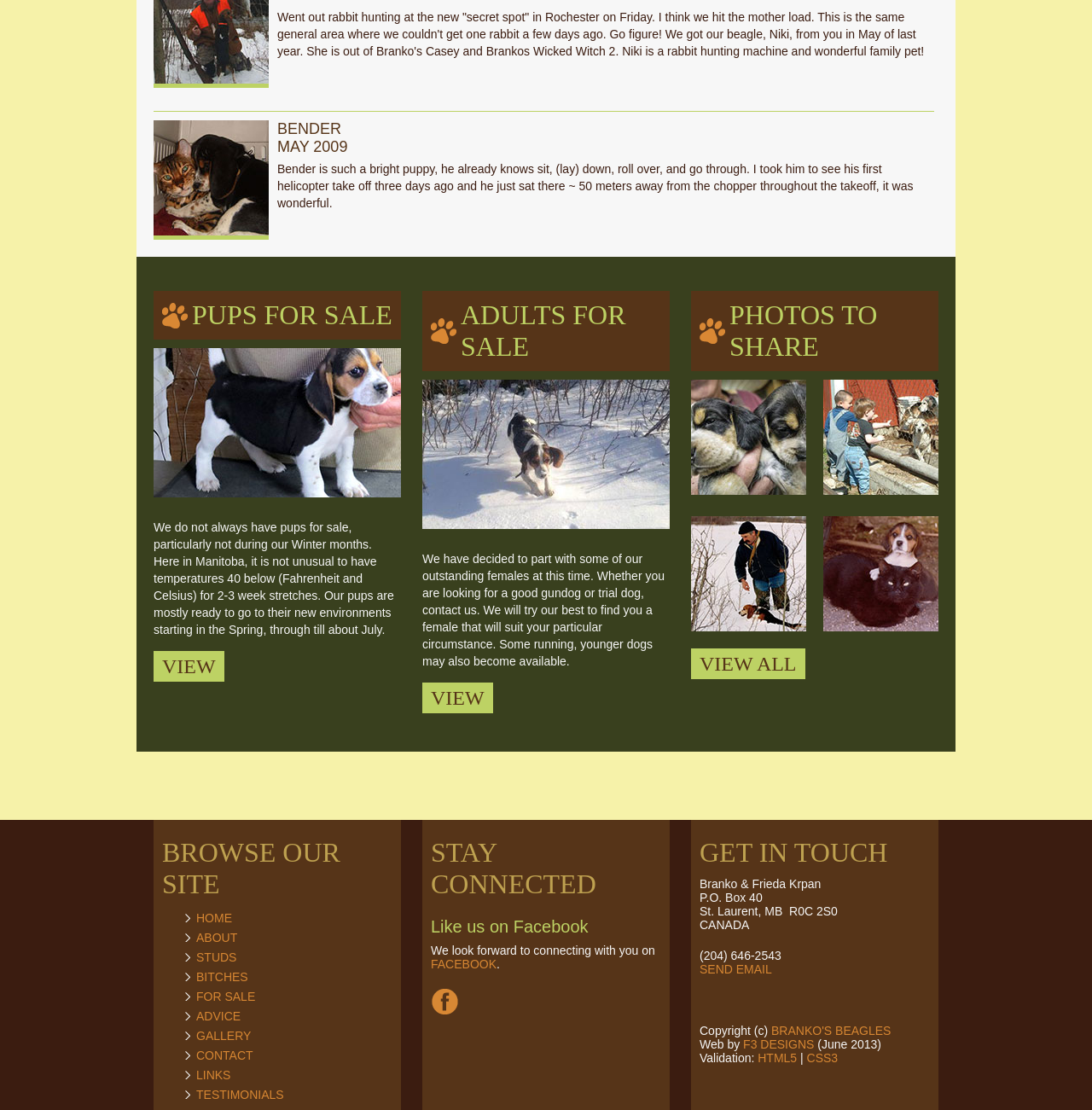Pinpoint the bounding box coordinates of the area that must be clicked to complete this instruction: "View all photos".

[0.633, 0.584, 0.737, 0.612]